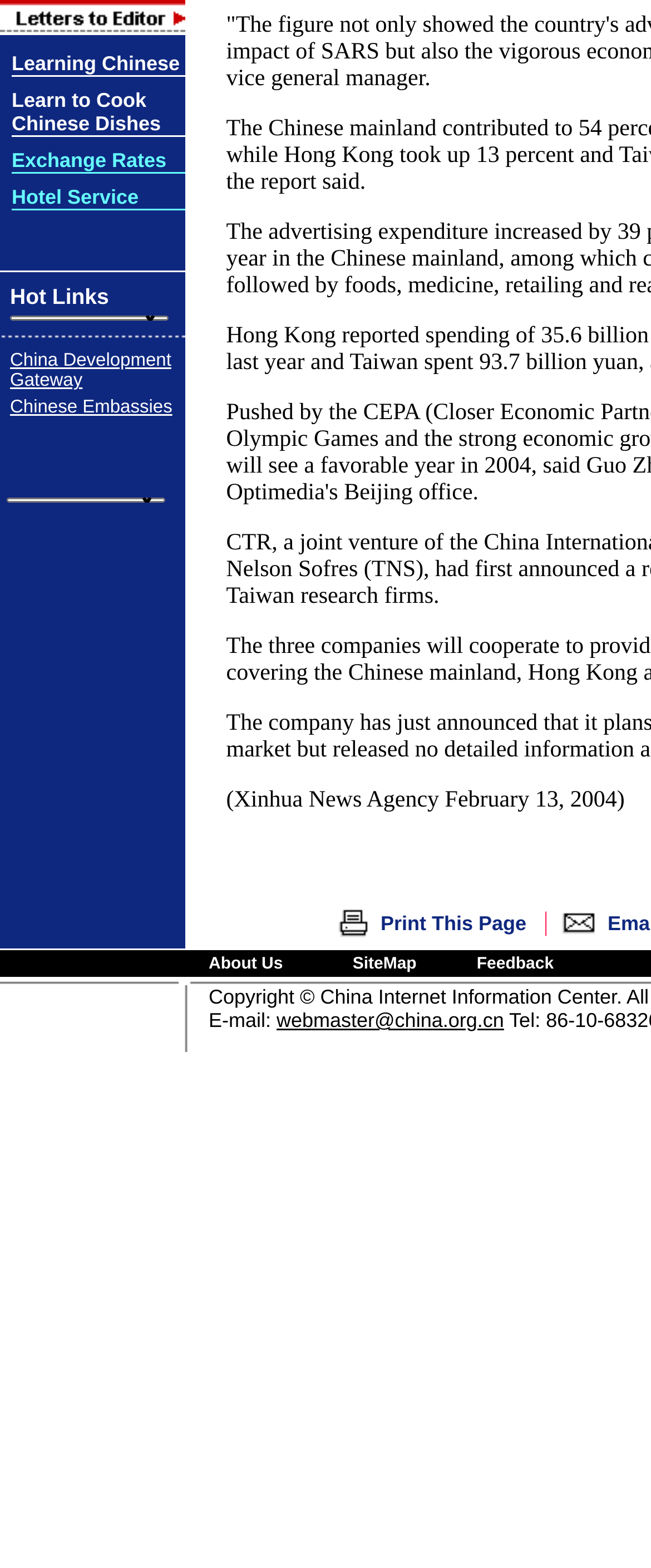Locate the bounding box of the UI element described by: "Exchange Rates" in the given webpage screenshot.

[0.018, 0.095, 0.256, 0.11]